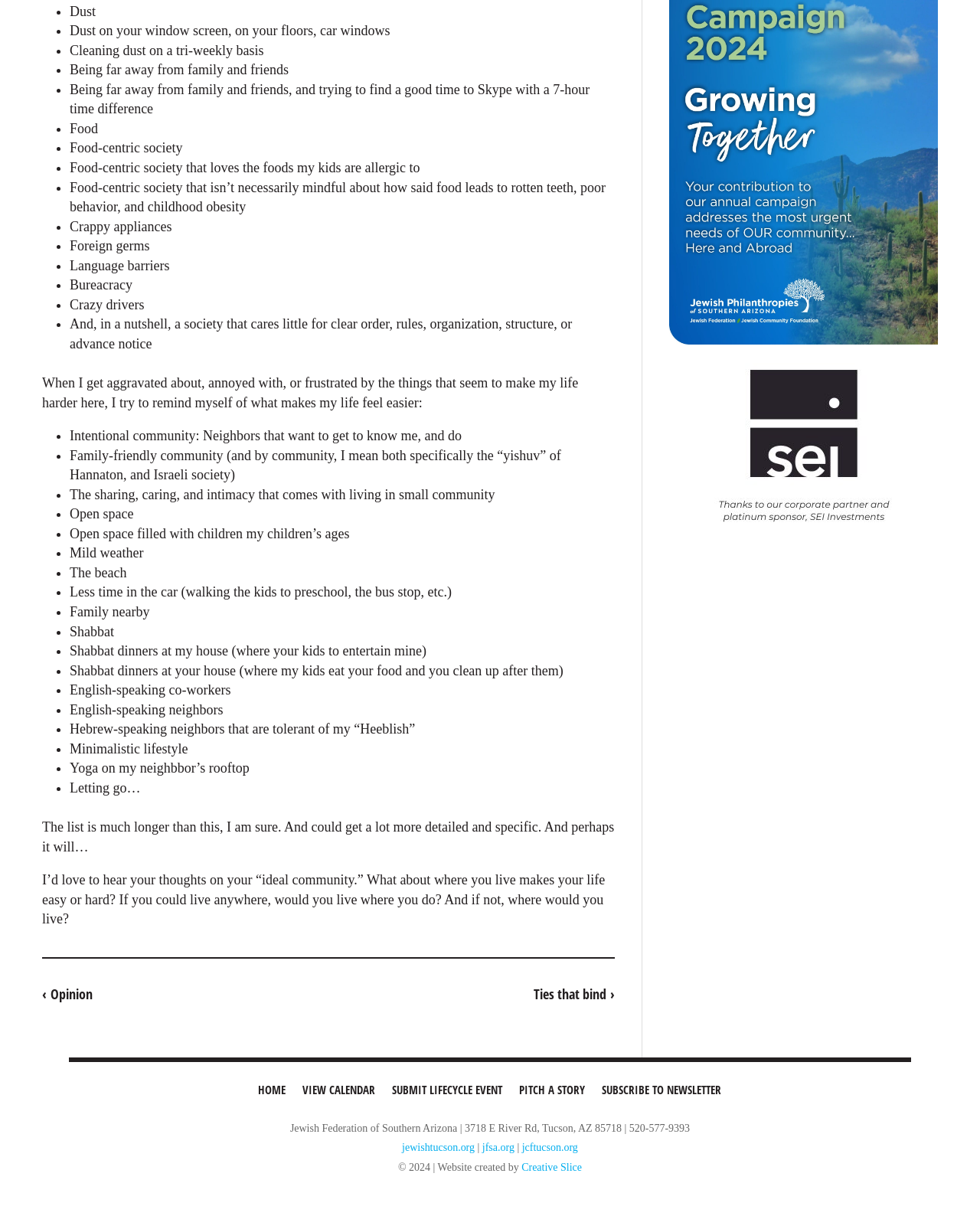Identify and provide the bounding box coordinates of the UI element described: "jewishtucson.org". The coordinates should be formatted as [left, top, right, bottom], with each number being a float between 0 and 1.

[0.41, 0.947, 0.484, 0.956]